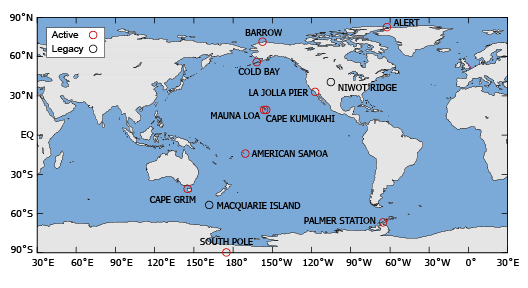Provide a one-word or brief phrase answer to the question:
What is the purpose of the Scripps O2 Program's sampling network?

Climate change research